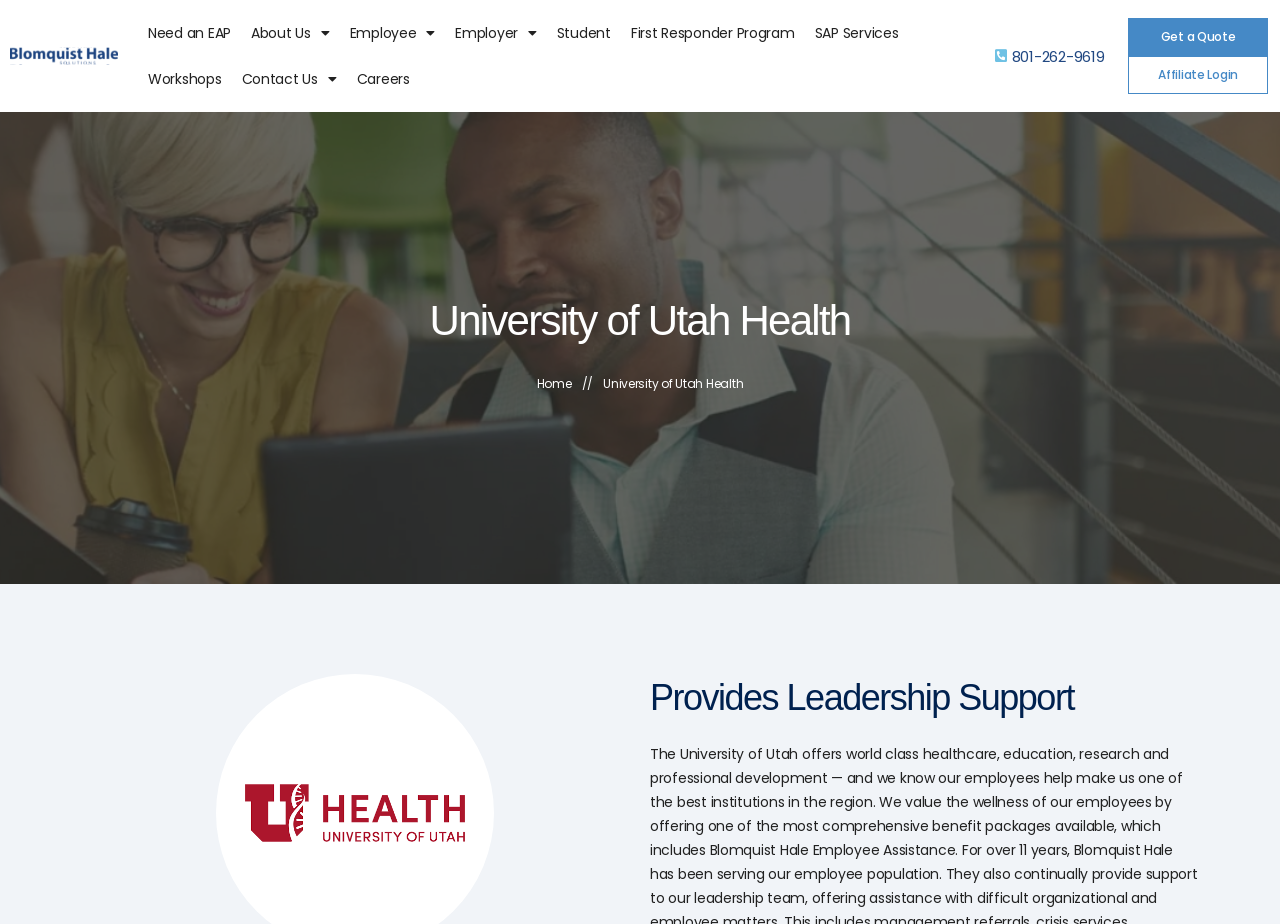Given the element description: "Contact Us", predict the bounding box coordinates of the UI element it refers to, using four float numbers between 0 and 1, i.e., [left, top, right, bottom].

[0.181, 0.061, 0.271, 0.11]